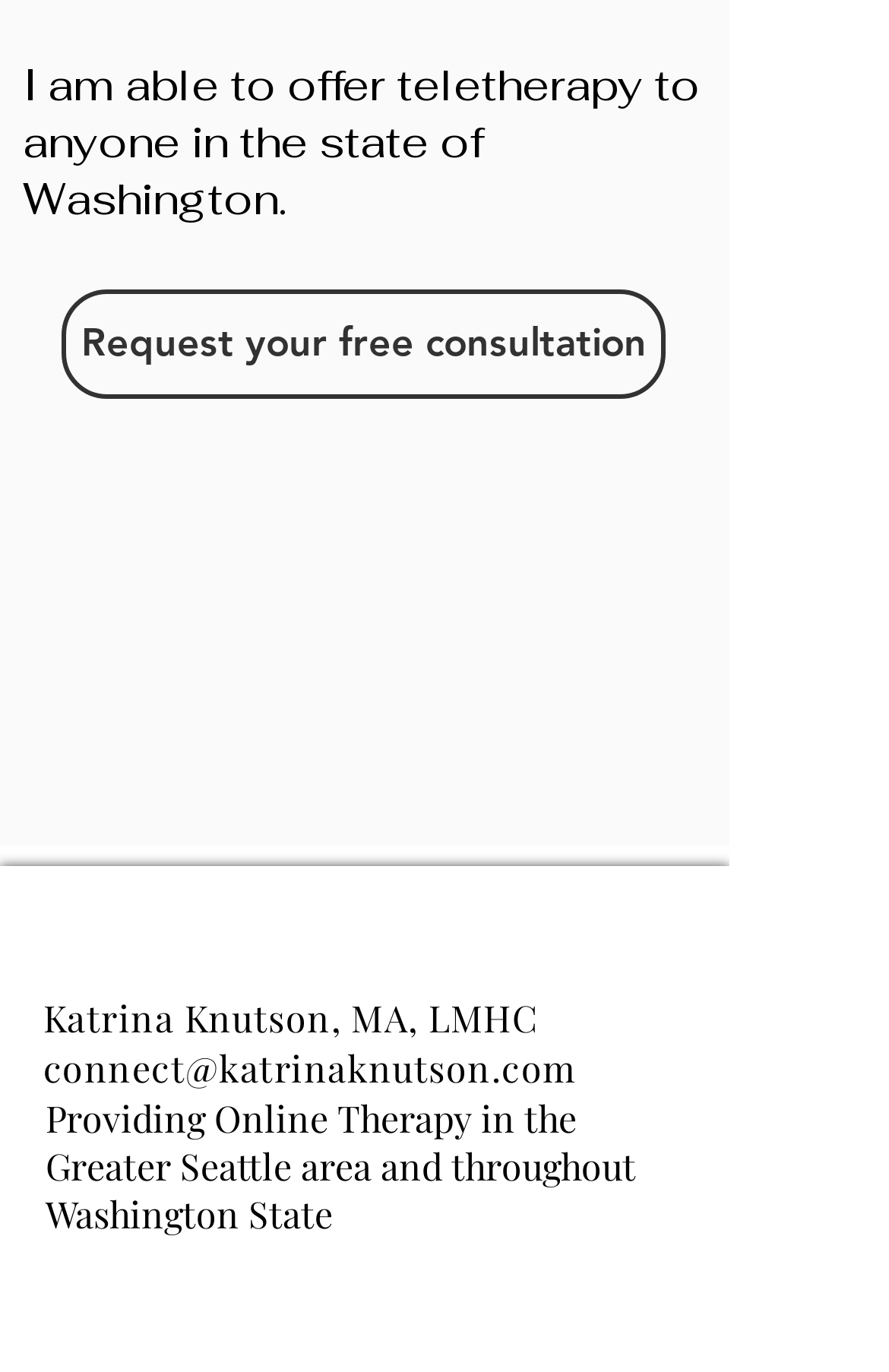Please analyze the image and give a detailed answer to the question:
What is the email address to connect with Katrina Knutson?

The answer can be found in the link element with the text 'connect@katrinaknutson.com' which is located at the bottom of the webpage.